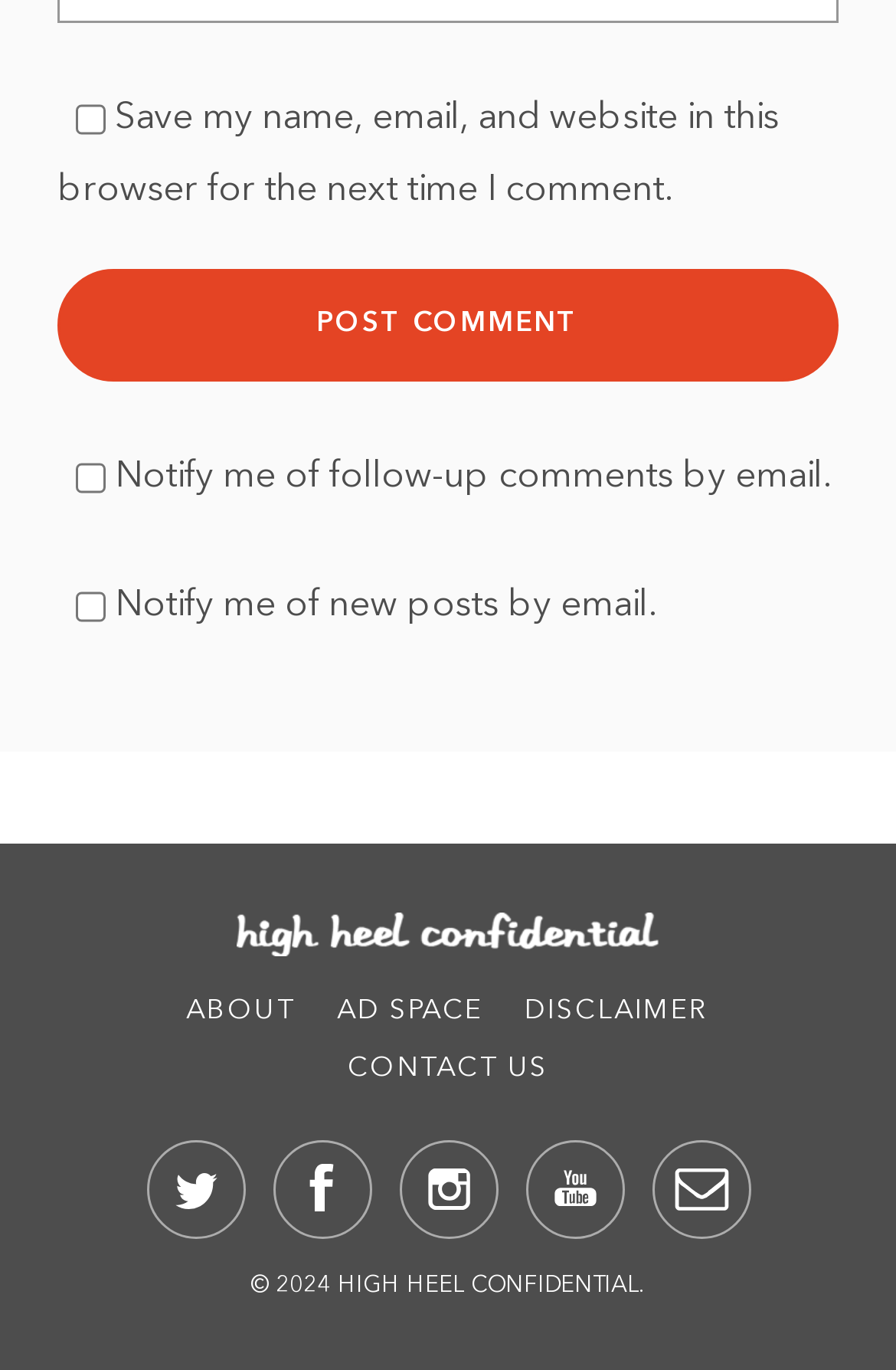Please provide a one-word or phrase answer to the question: 
What is the purpose of the 'Post Comment' button?

To submit a comment